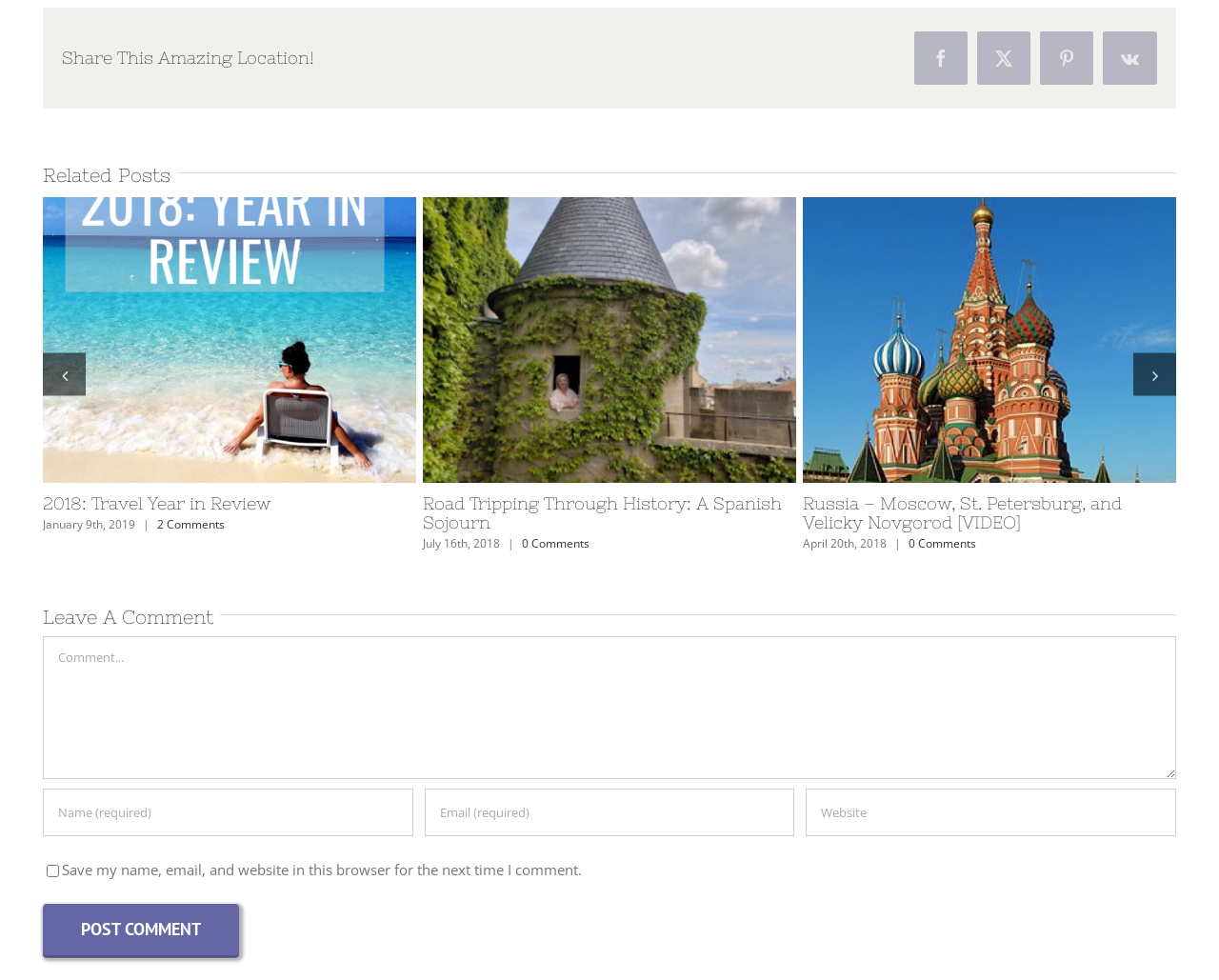Locate the bounding box coordinates of the clickable region to complete the following instruction: "Go to the previous slide."

[0.035, 0.36, 0.07, 0.404]